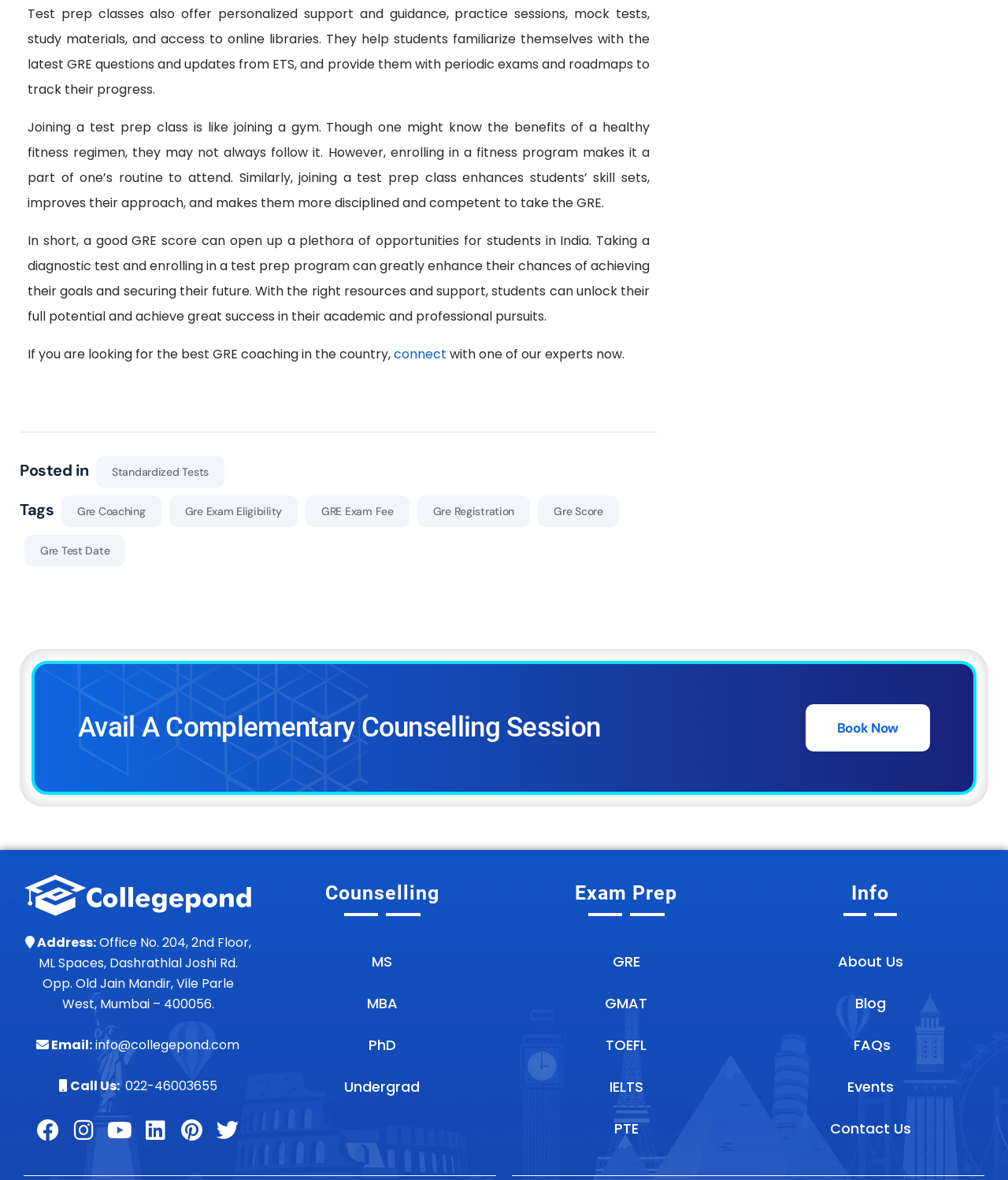Highlight the bounding box coordinates of the element that should be clicked to carry out the following instruction: "Learn more about GRE coaching". The coordinates must be given as four float numbers ranging from 0 to 1, i.e., [left, top, right, bottom].

[0.607, 0.806, 0.635, 0.823]